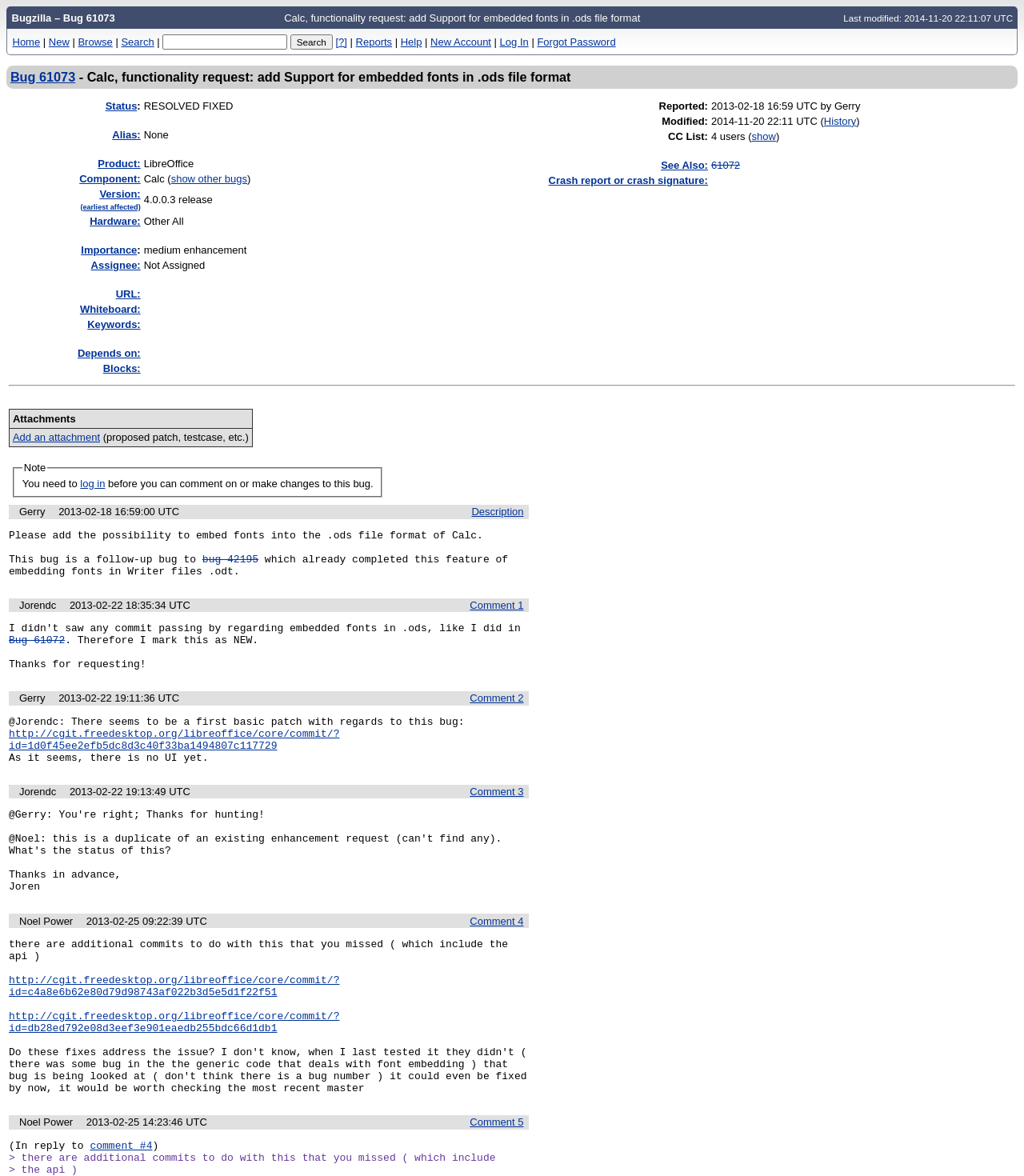Answer the question briefly using a single word or phrase: 
What is the status of bug 61073?

RESOLVED FIXED